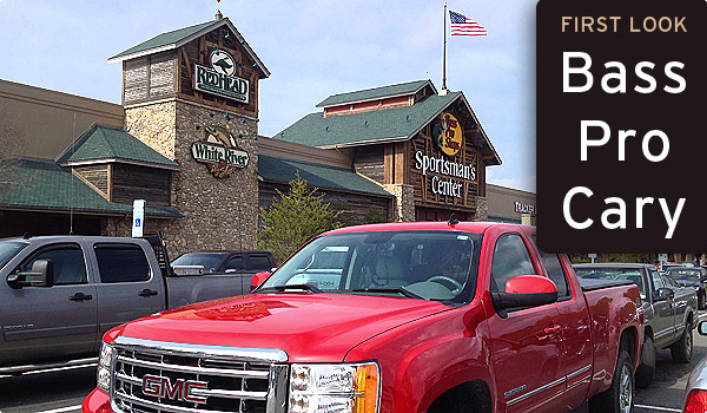Elaborate on all the features and components visible in the image.

A vibrant red GMC pickup truck is parked prominently in front of the newly unveiled Bass Pro Shops location in Cary, North Carolina. The striking building features a rustic design with wooden accents, stone walls, and a charming roof, highlighting its outdoor retail theme. Above, the American flag flutters in the breeze, adding to the inviting atmosphere. A large sign indicates "Sportsman's Center," emphasizing the store's focus on outdoor recreation. This image captures the excitement of the "First Look: Bass Pro Cary," showcasing a key destination for outdoor enthusiasts and shoppers alike.